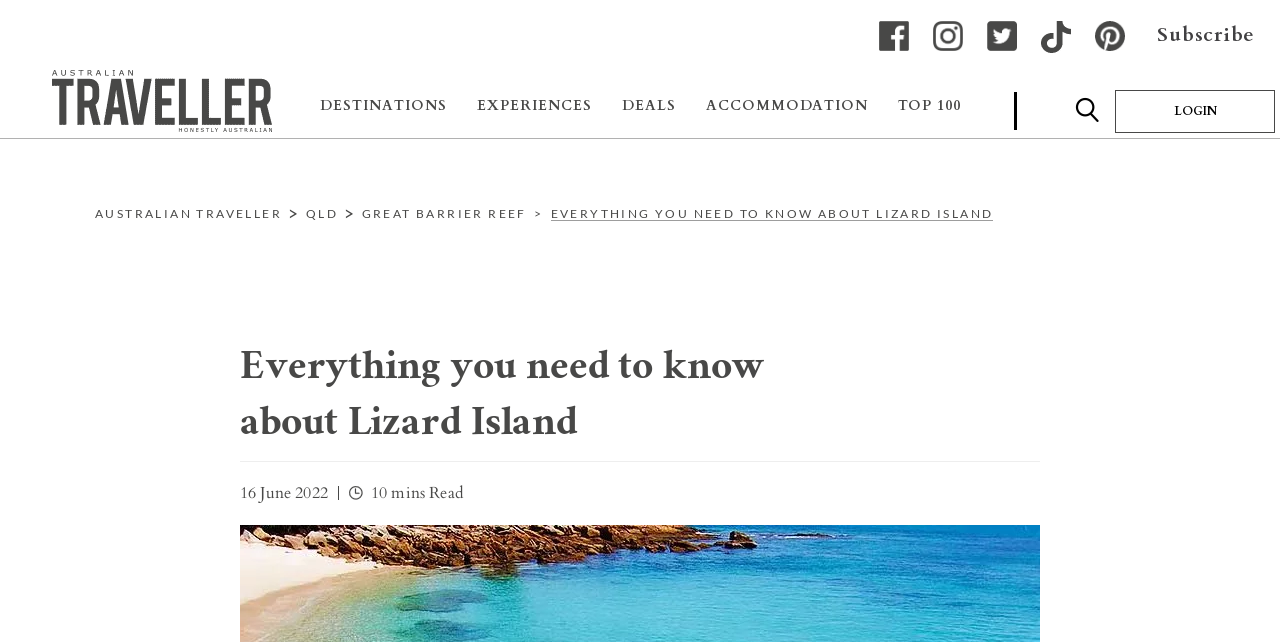How many social media links are available?
Answer the question in a detailed and comprehensive manner.

There are five social media links available, which are Facebook, Instagram, Twitter, TikTok, and Pinterest, each with an image and a link.